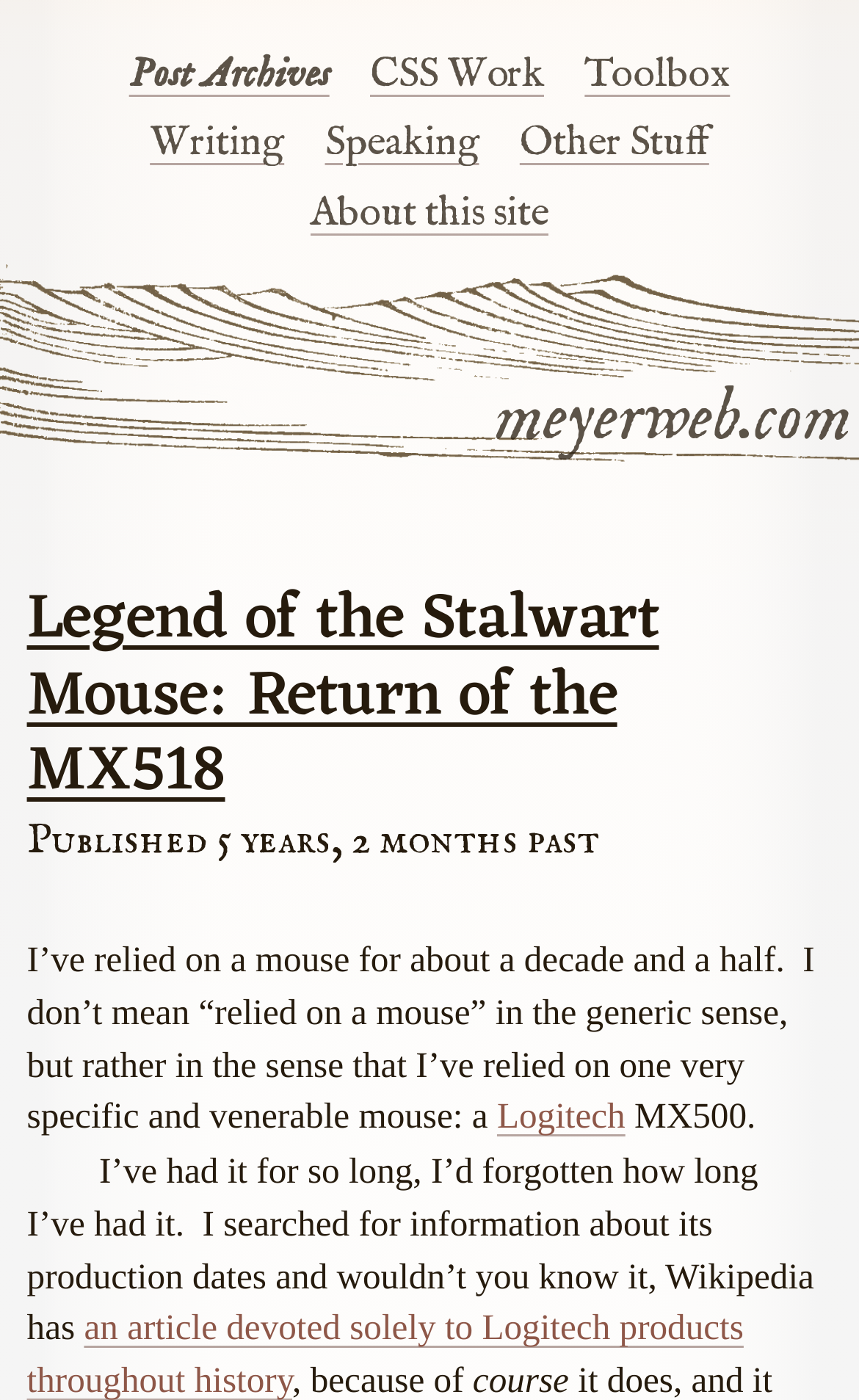Can you show the bounding box coordinates of the region to click on to complete the task described in the instruction: "go to post archives"?

[0.15, 0.036, 0.383, 0.071]